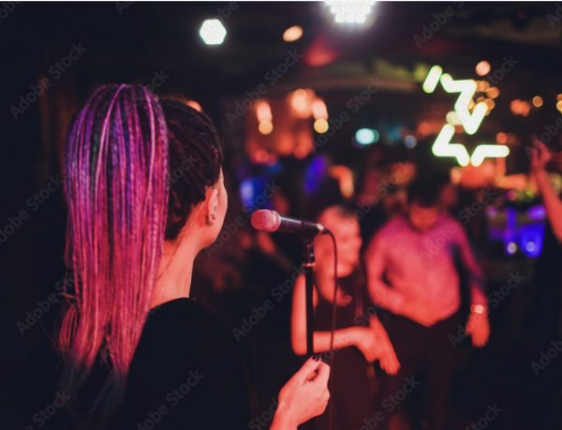Generate an elaborate caption for the image.

In a vibrant and lively atmosphere, a performer stands in the foreground, microphone in hand, with colorful lights illuminating the stage environment. Her striking hair, styled with shades of purple, adds to her artistic persona as she prepares to sing. Behind her, an engaged audience can be seen dancing and enjoying the moment, highlighting the energetic vibe of an open mic night. The scene captures the essence of live music experiences, where aspiring artists present their talents, creating a supportive and enthusiastic community. This image perfectly embodies the spirit of shared artistry, connection, and the joy of performance in a bustling venue.